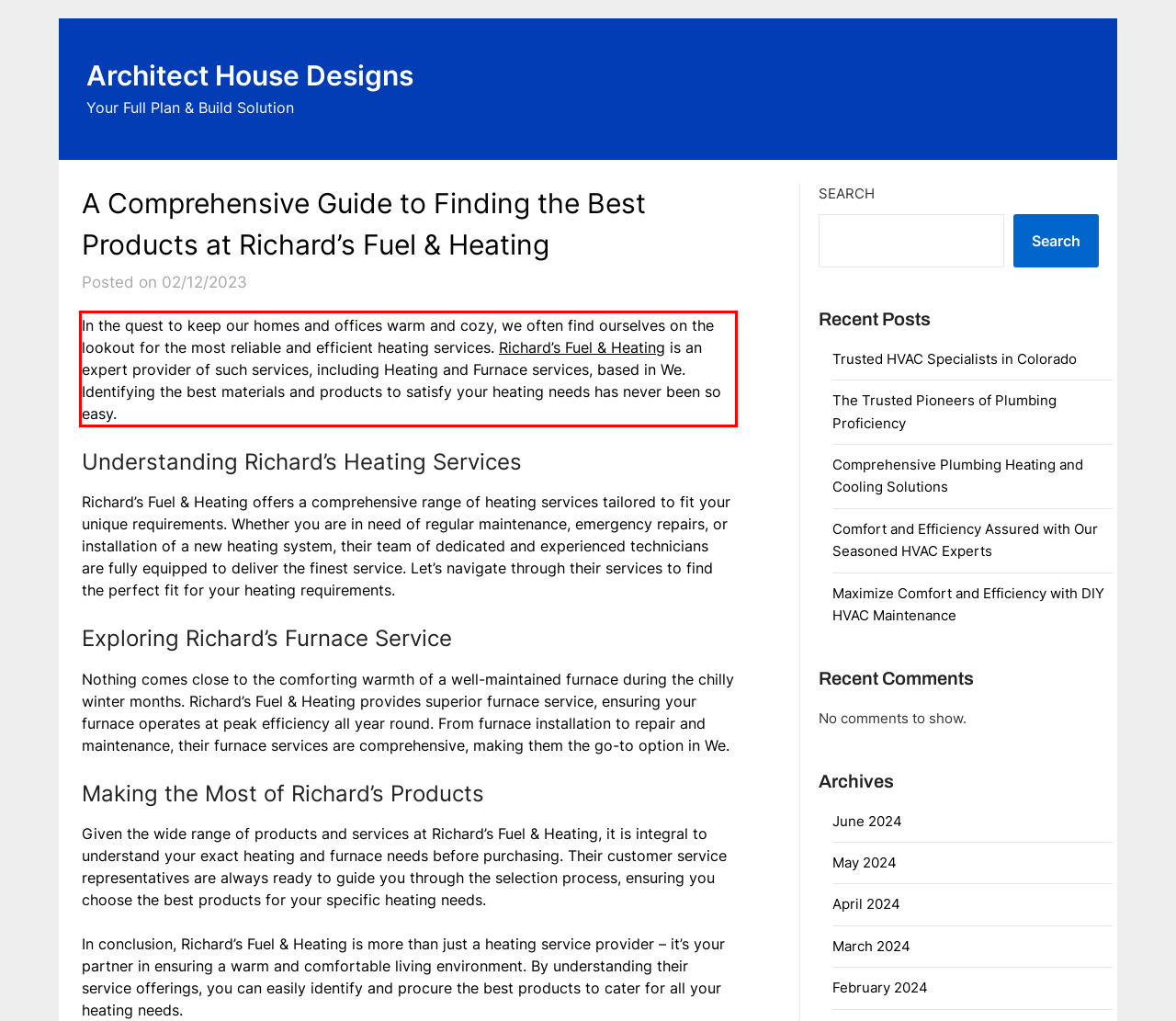Identify and extract the text within the red rectangle in the screenshot of the webpage.

In the quest to keep our homes and offices warm and cozy, we often find ourselves on the lookout for the most reliable and efficient heating services. Richard’s Fuel & Heating is an expert provider of such services, including Heating and Furnace services, based in We. Identifying the best materials and products to satisfy your heating needs has never been so easy.